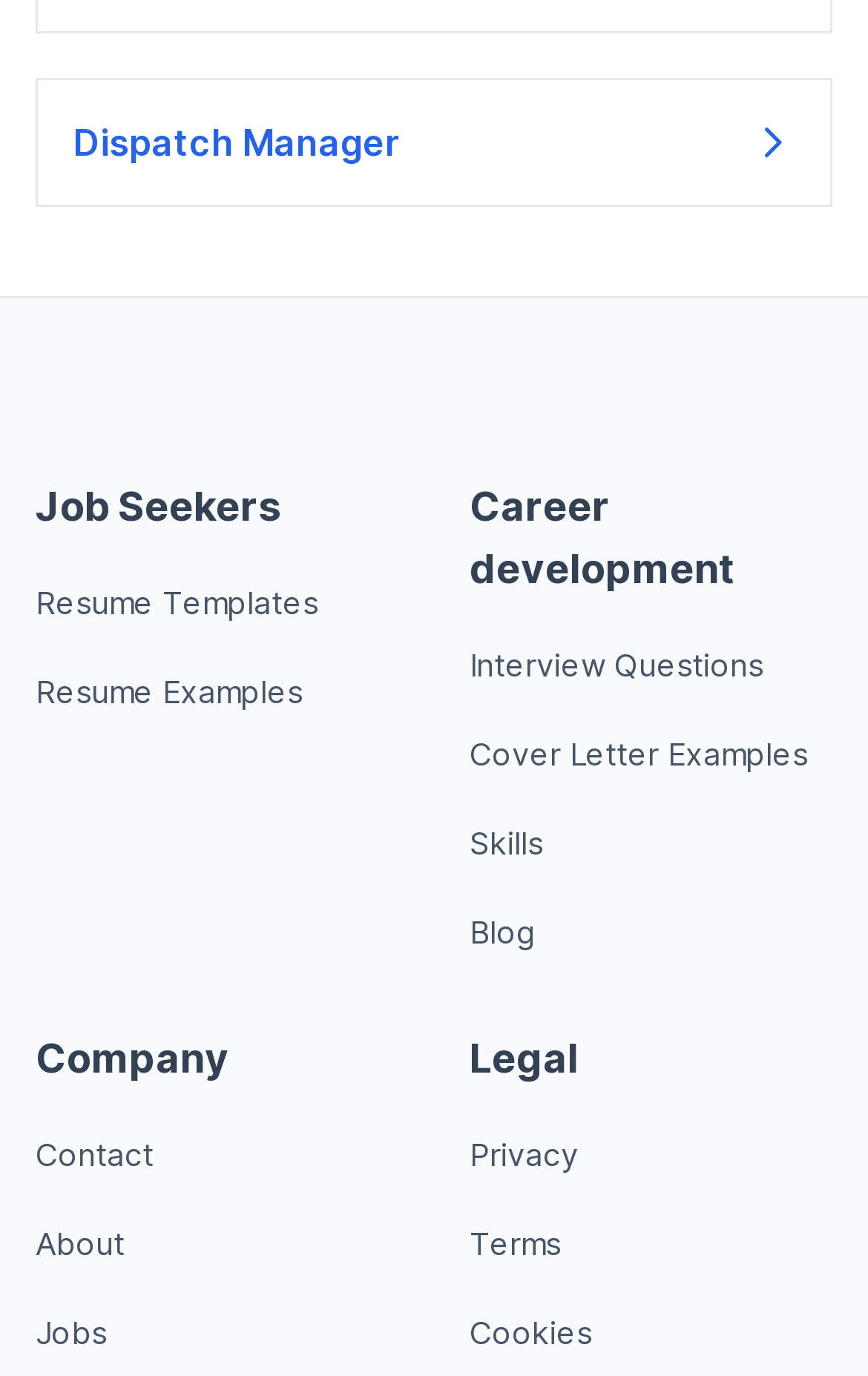Provide a short answer to the following question with just one word or phrase: How many StaticText elements are there in the webpage?

4